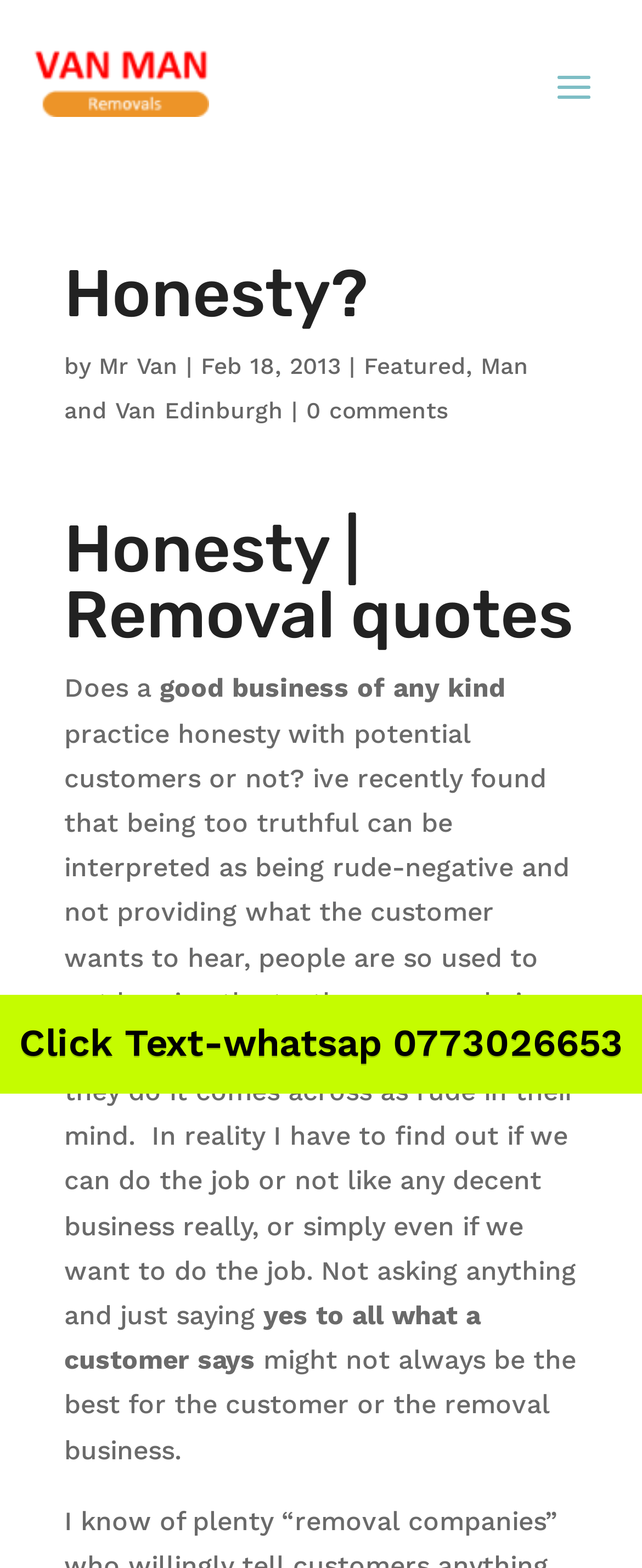Please predict the bounding box coordinates (top-left x, top-left y, bottom-right x, bottom-right y) for the UI element in the screenshot that fits the description: Man and Van Edinburgh

[0.1, 0.225, 0.823, 0.27]